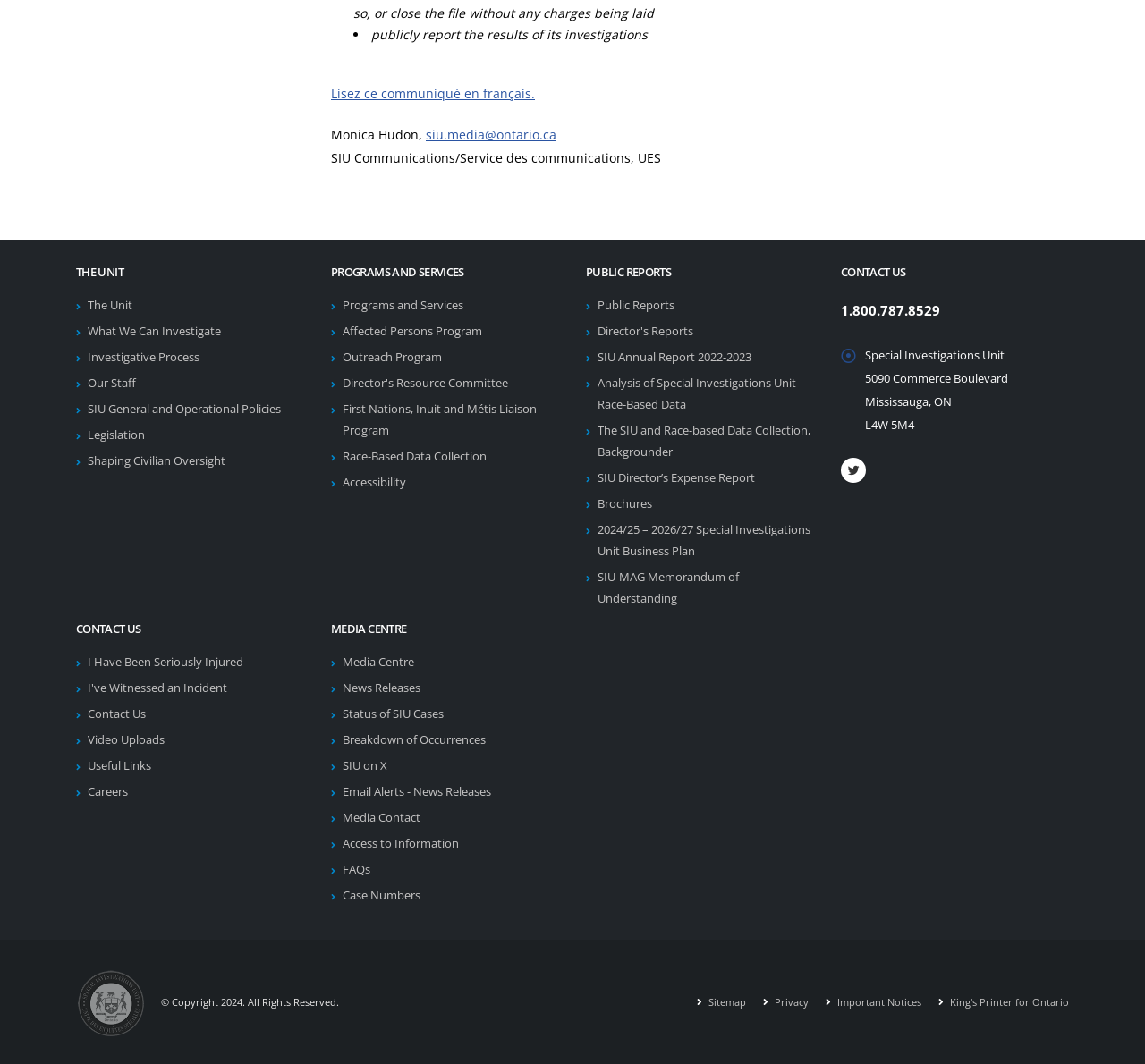Please examine the image and answer the question with a detailed explanation:
What is the address of the Special Investigations Unit?

I found the answer by looking at the static texts '5090 Commerce Boulevard', 'Mississauga, ON', and 'L4W 5M4' which are located together and form a complete address.